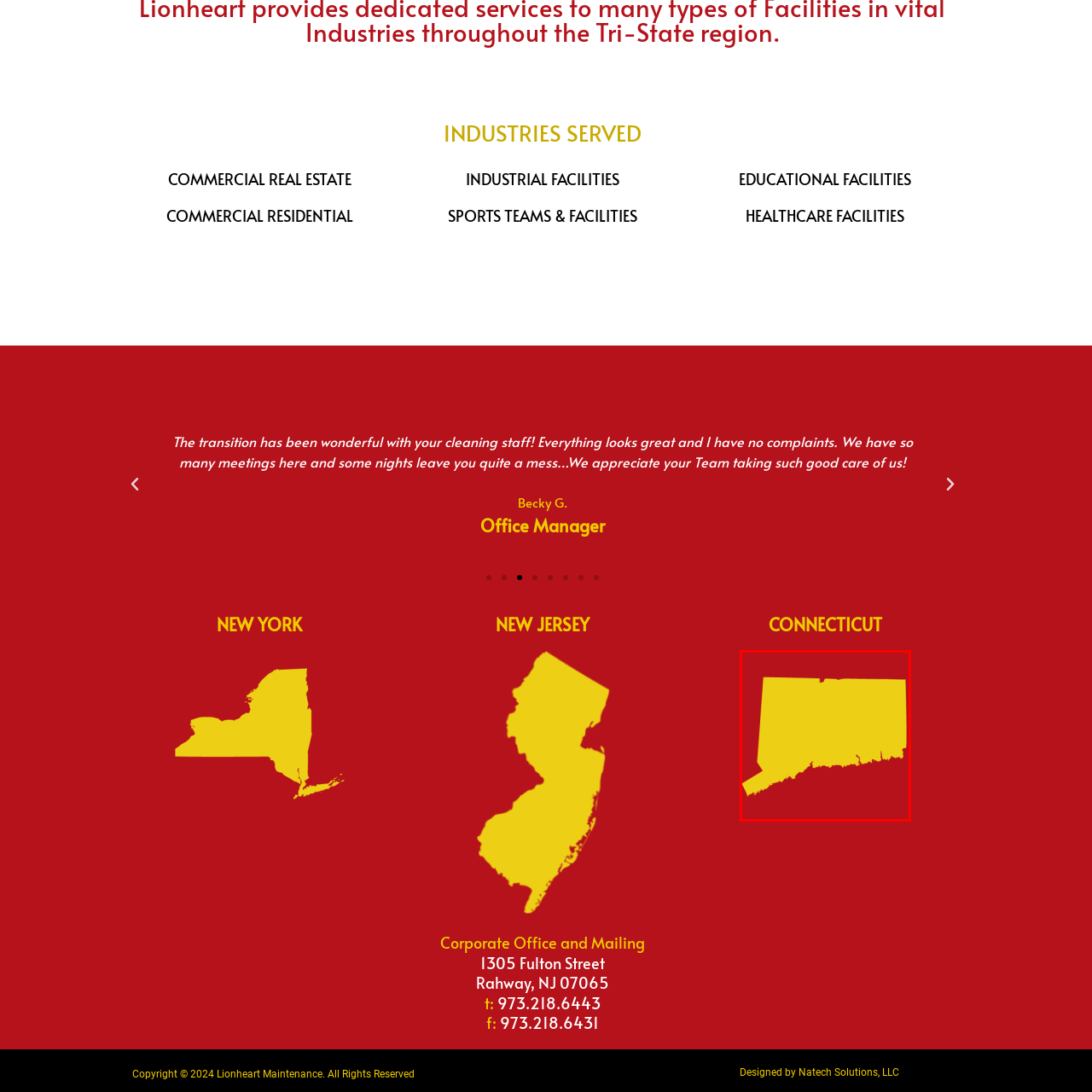What is the shape of the state of Connecticut? Check the image surrounded by the red bounding box and reply with a single word or a short phrase.

distinctive and easily recognizable